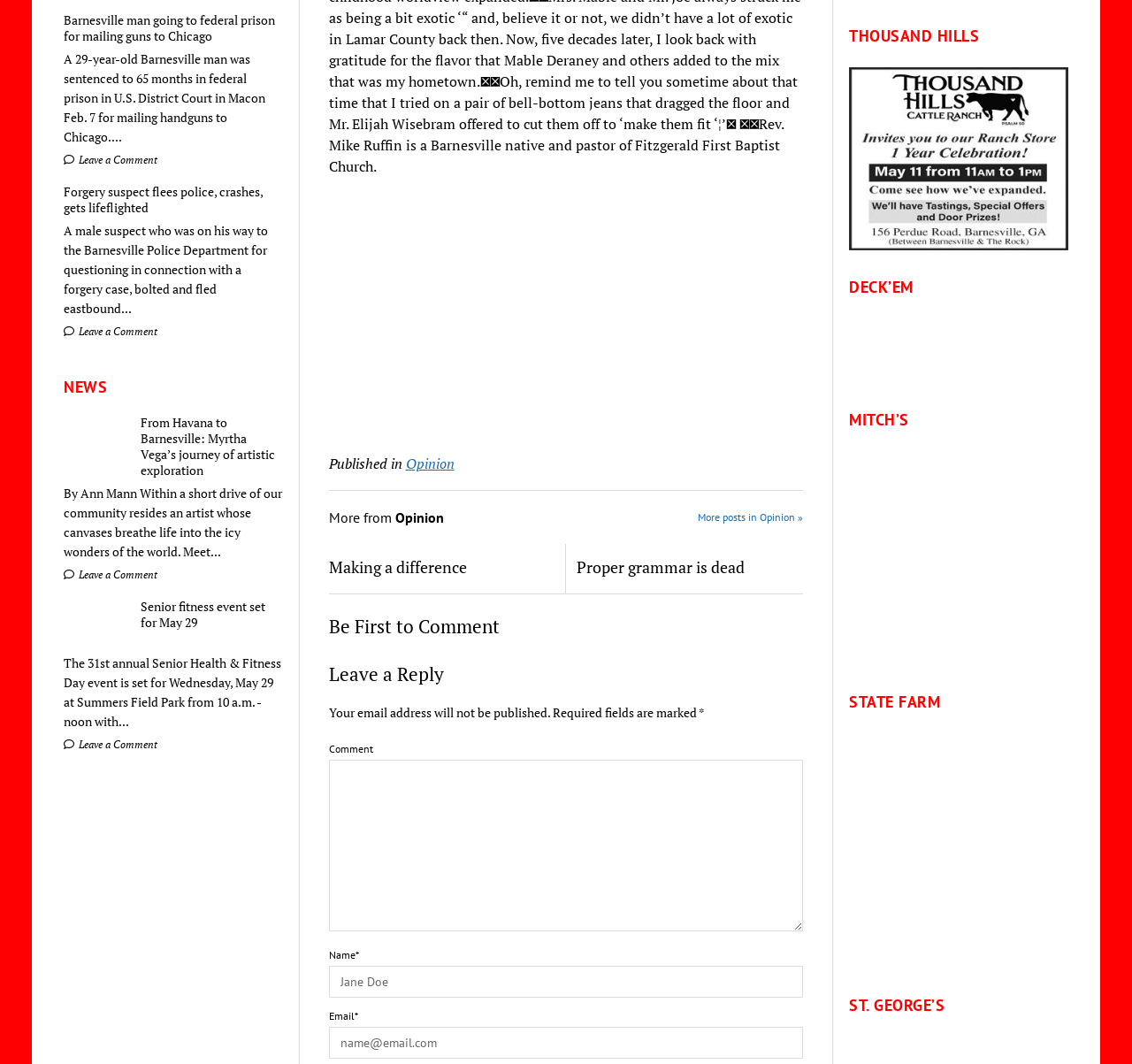Identify the bounding box coordinates of the clickable region required to complete the instruction: "Enter your name". The coordinates should be given as four float numbers within the range of 0 and 1, i.e., [left, top, right, bottom].

[0.29, 0.907, 0.71, 0.937]